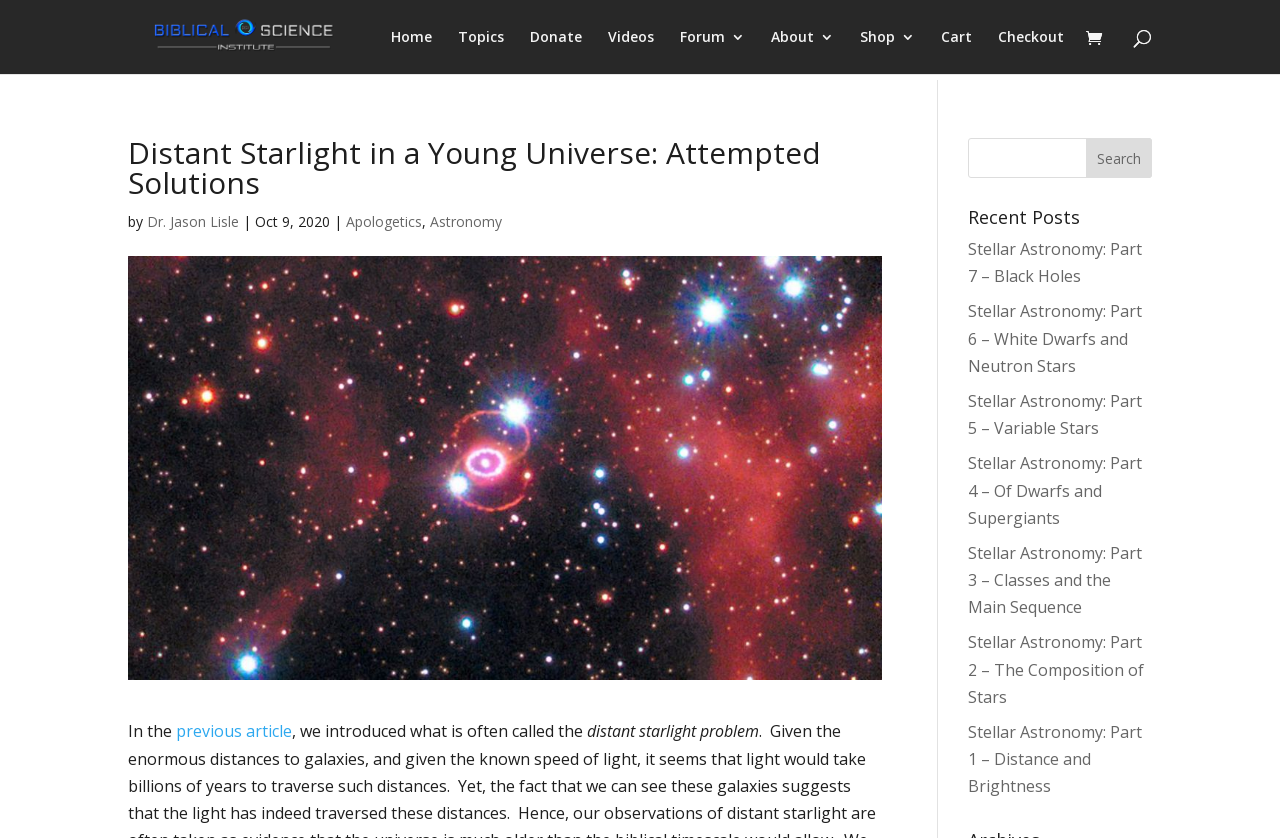Identify the bounding box coordinates of the clickable region necessary to fulfill the following instruction: "Read the article by Dr. Jason Lisle". The bounding box coordinates should be four float numbers between 0 and 1, i.e., [left, top, right, bottom].

[0.115, 0.253, 0.187, 0.276]